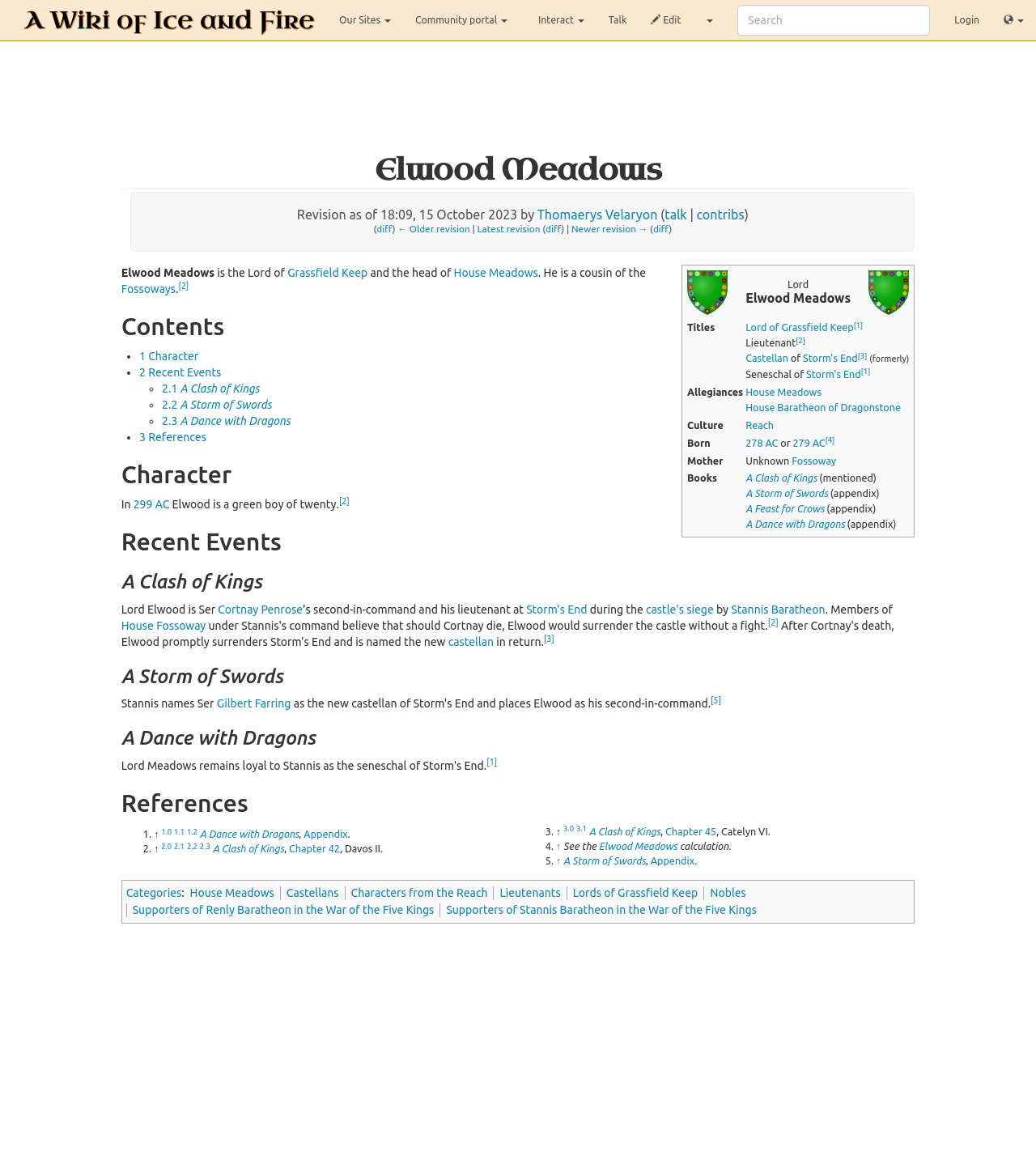Specify the bounding box coordinates of the element's region that should be clicked to achieve the following instruction: "View the latest revision". The bounding box coordinates consist of four float numbers between 0 and 1, in the format [left, top, right, bottom].

[0.461, 0.192, 0.521, 0.201]